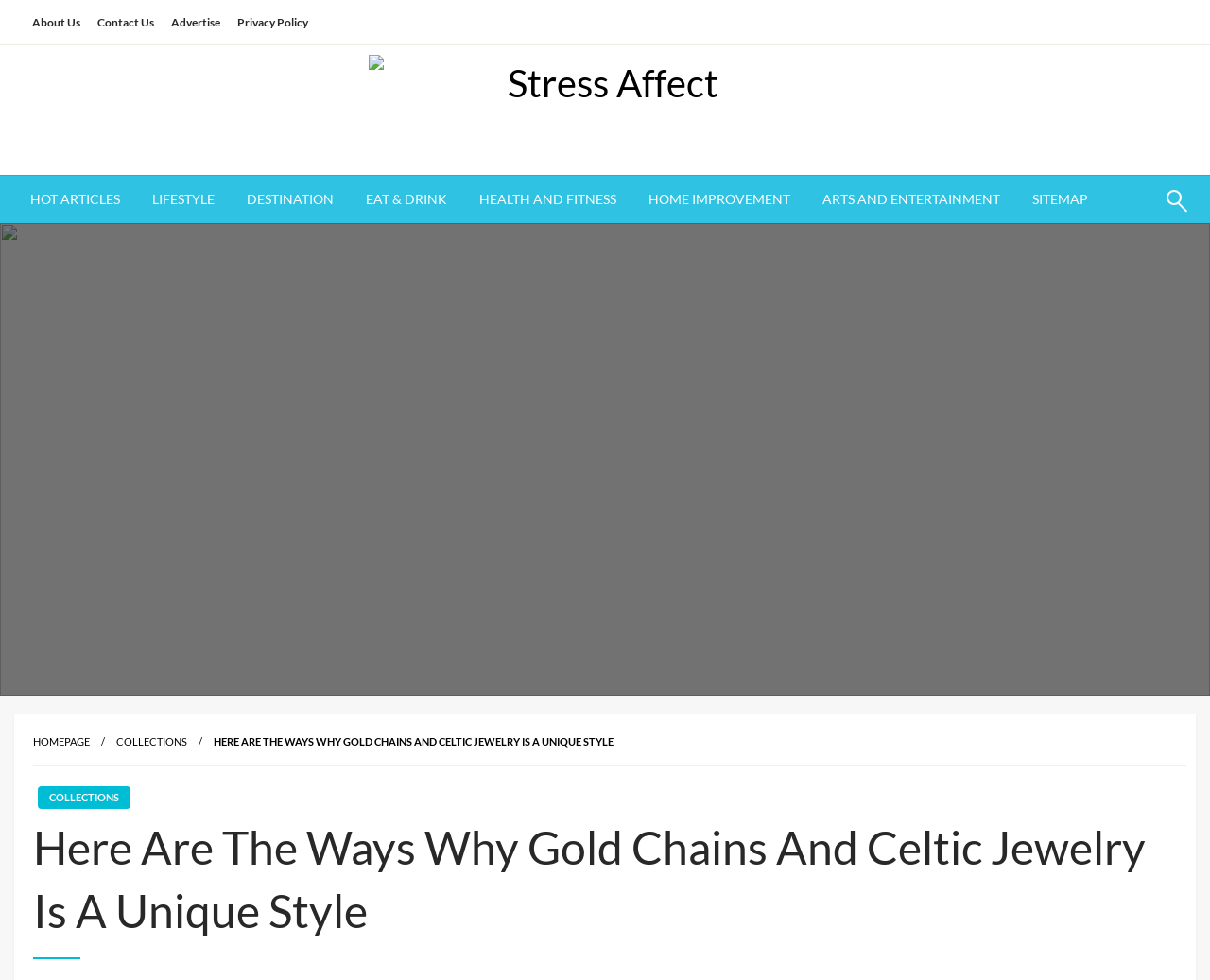Provide the bounding box coordinates of the HTML element this sentence describes: "Home Improvement". The bounding box coordinates consist of four float numbers between 0 and 1, i.e., [left, top, right, bottom].

[0.523, 0.179, 0.666, 0.228]